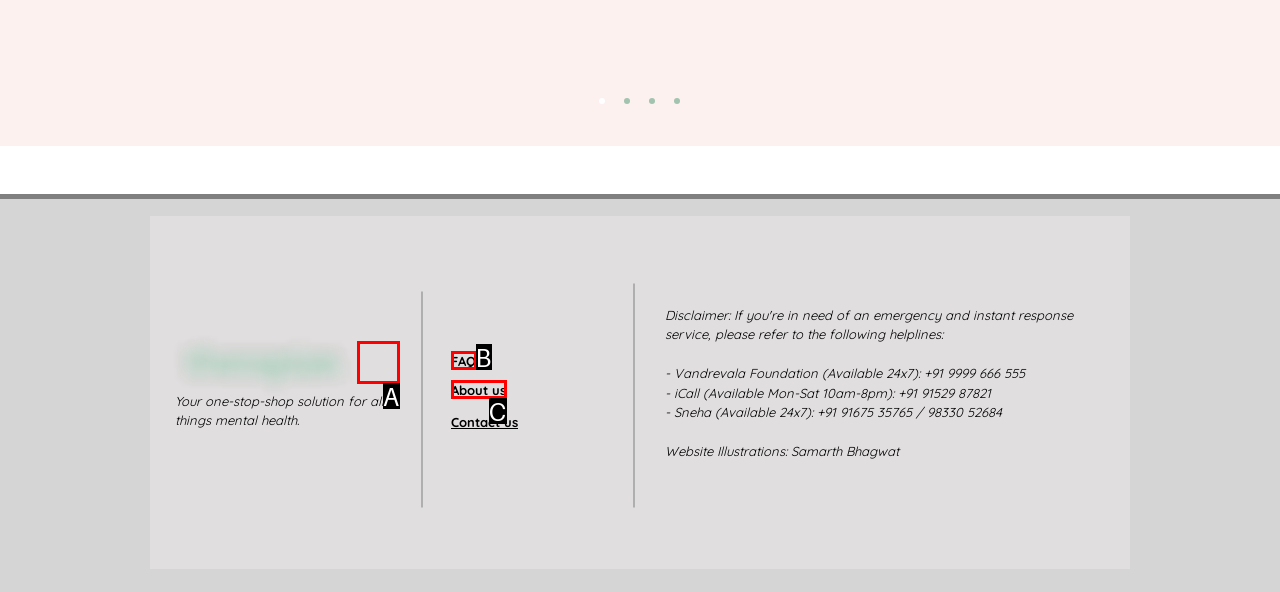Choose the option that matches the following description: Scientific Computing
Reply with the letter of the selected option directly.

None